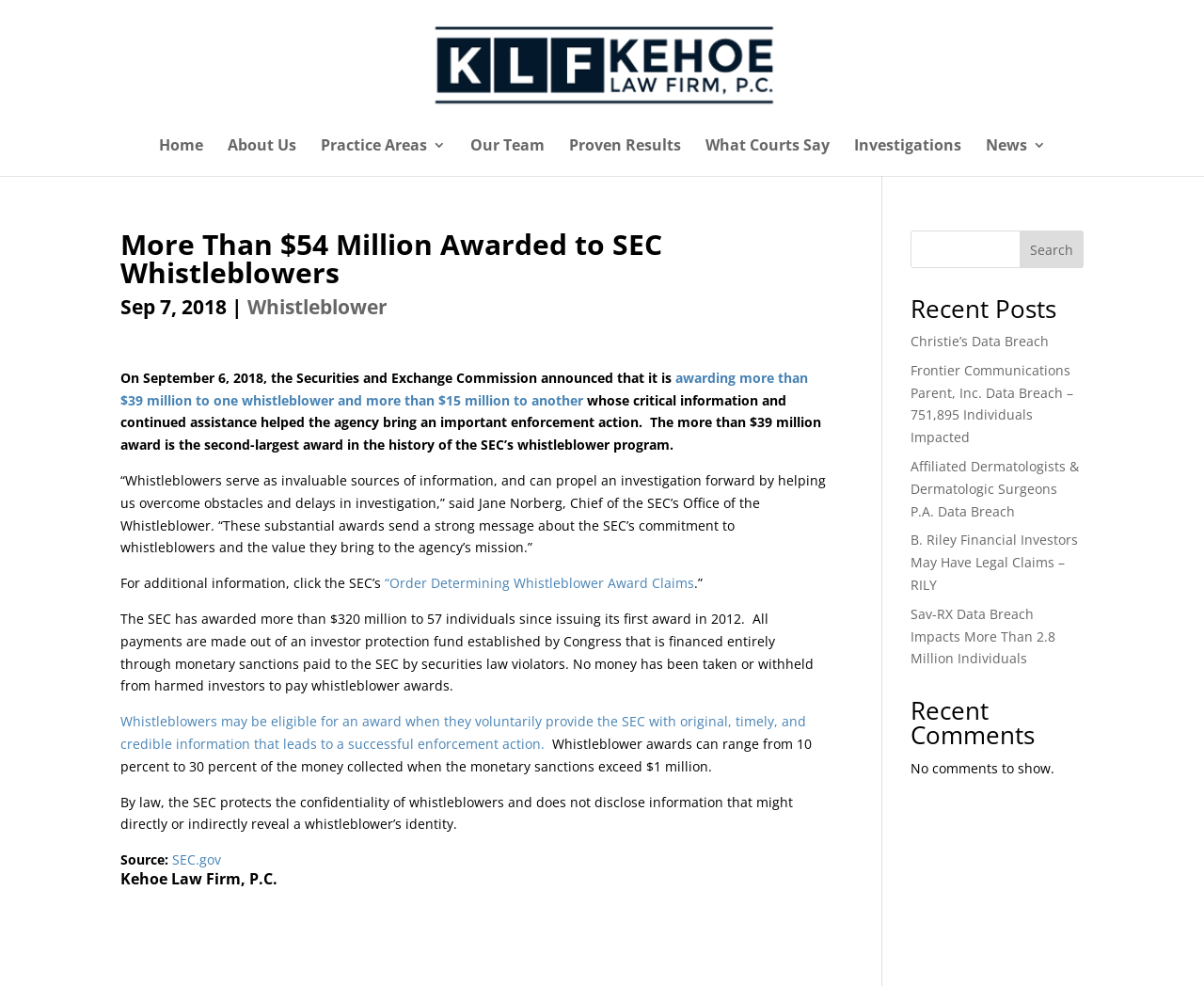What is the range of whistleblower awards?
Answer the question using a single word or phrase, according to the image.

10 percent to 30 percent